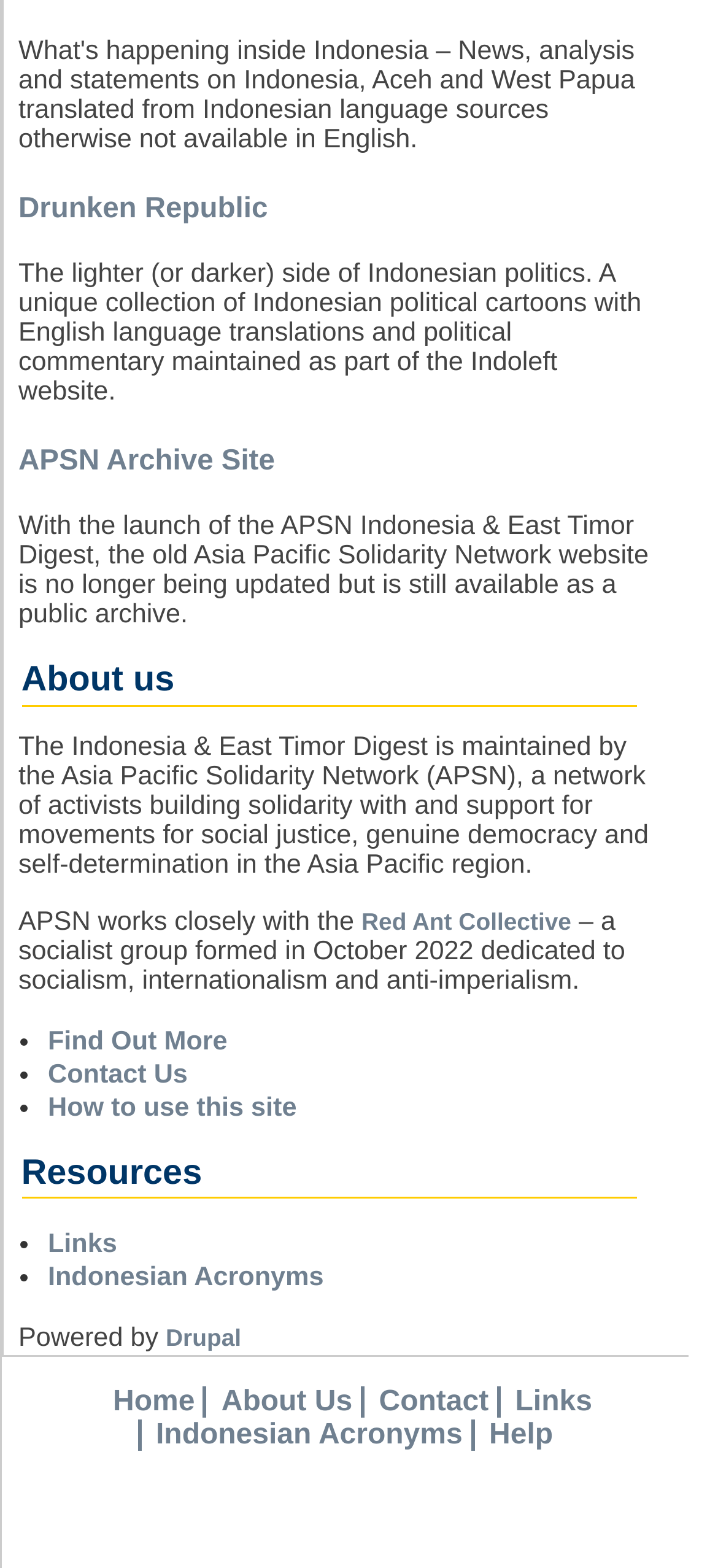Pinpoint the bounding box coordinates of the element to be clicked to execute the instruction: "Discover popular brews".

None